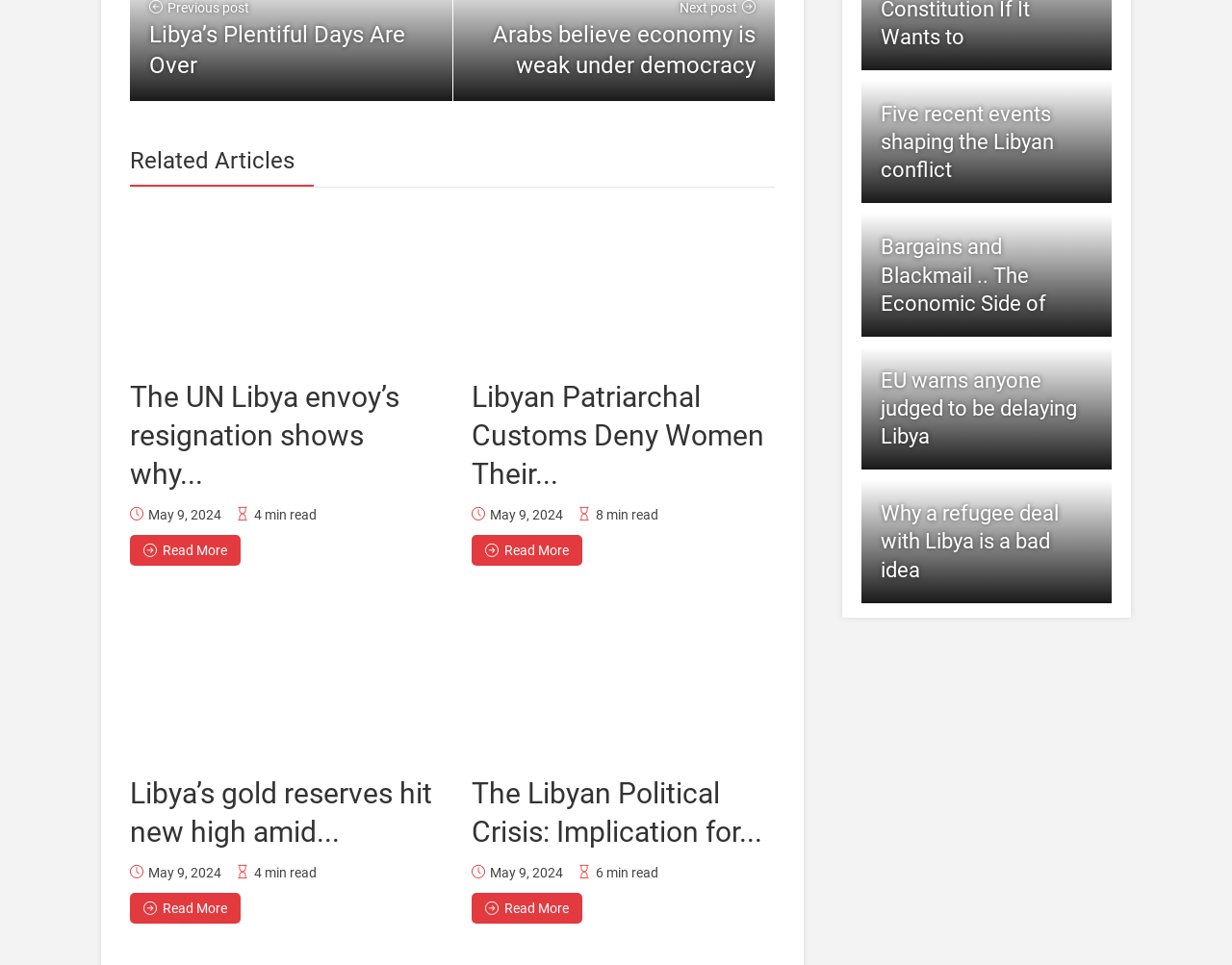Pinpoint the bounding box coordinates of the clickable element needed to complete the instruction: "View The Libyan Political Crisis: Implication for Human Trafficking". The coordinates should be provided as four float numbers between 0 and 1: [left, top, right, bottom].

[0.383, 0.925, 0.473, 0.957]